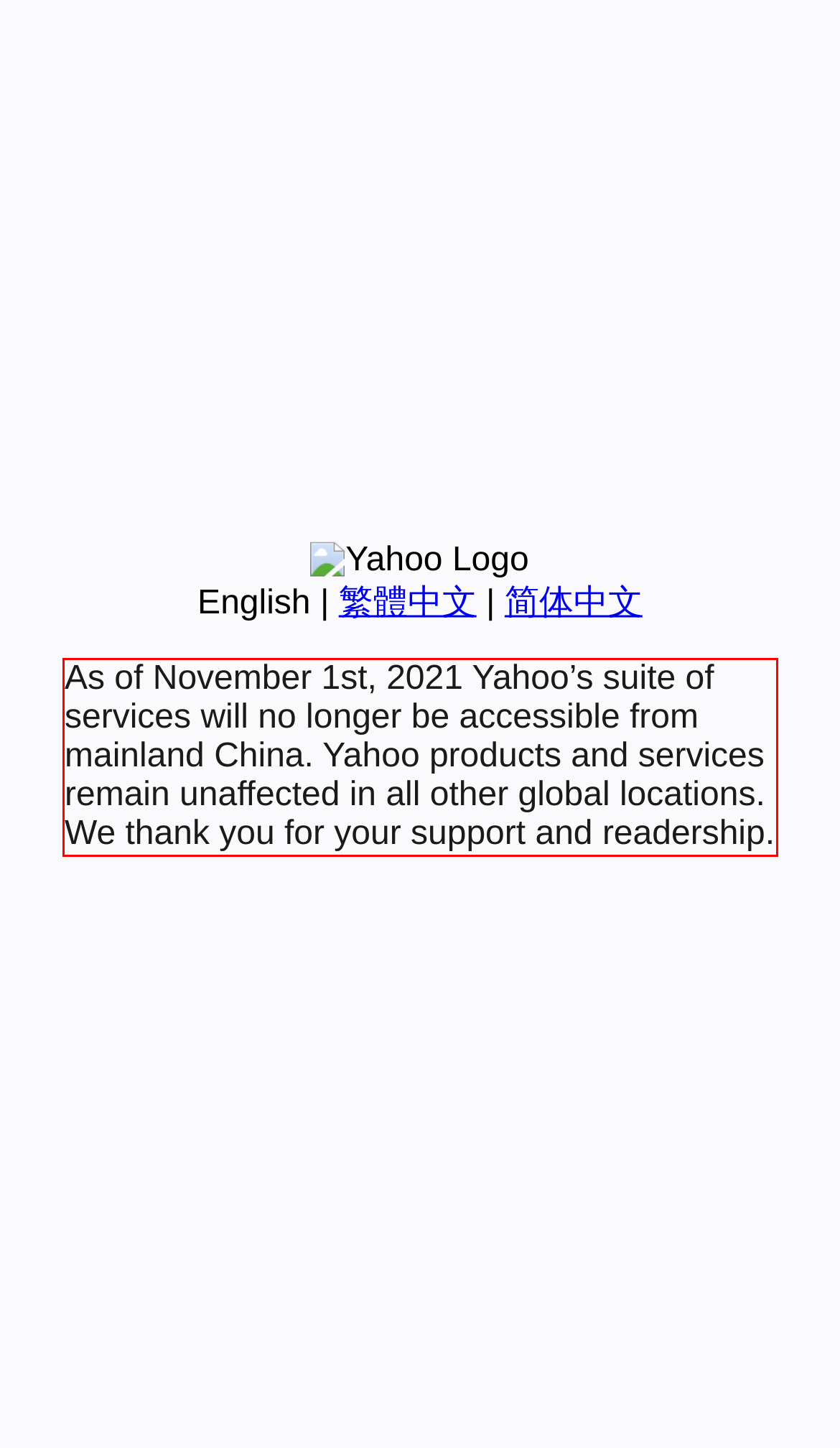In the screenshot of the webpage, find the red bounding box and perform OCR to obtain the text content restricted within this red bounding box.

As of November 1st, 2021 Yahoo’s suite of services will no longer be accessible from mainland China. Yahoo products and services remain unaffected in all other global locations. We thank you for your support and readership.